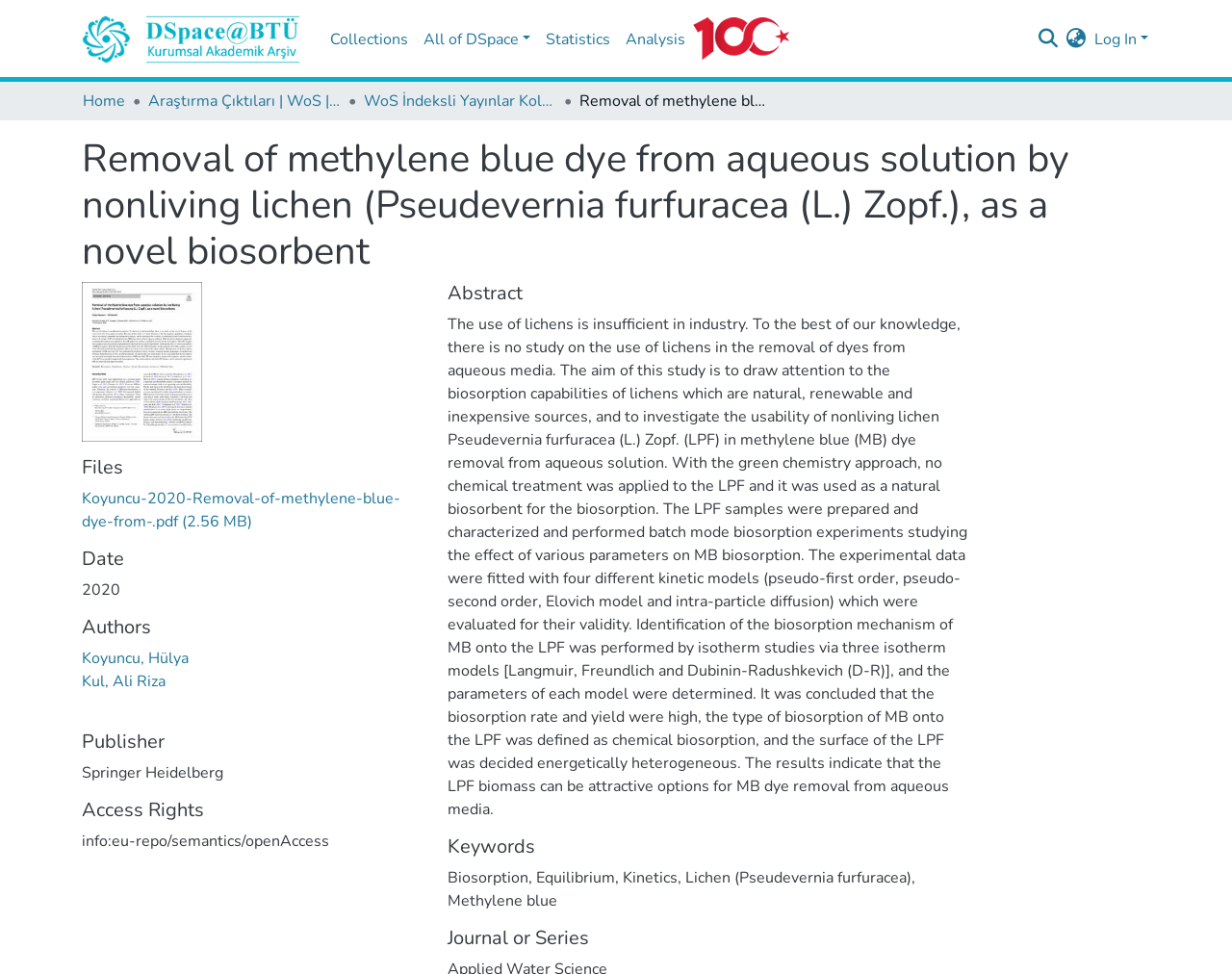Identify the bounding box coordinates for the region to click in order to carry out this instruction: "Click the repository logo". Provide the coordinates using four float numbers between 0 and 1, formatted as [left, top, right, bottom].

[0.066, 0.01, 0.25, 0.07]